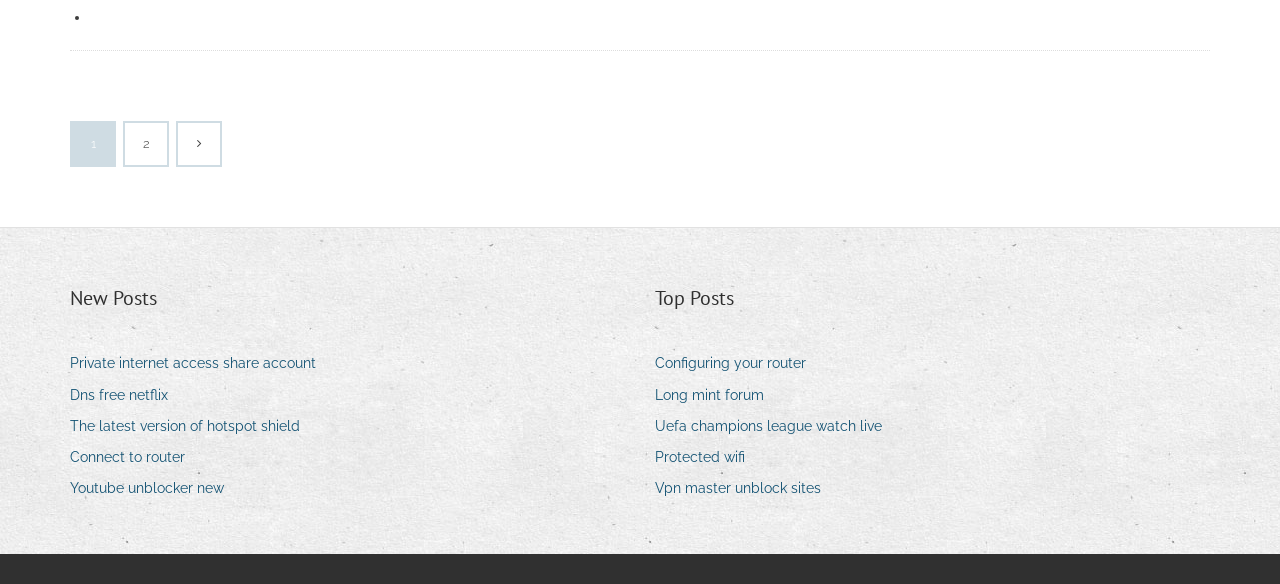Please answer the following query using a single word or phrase: 
What is the last post in the New Posts section?

Youtube unblocker new